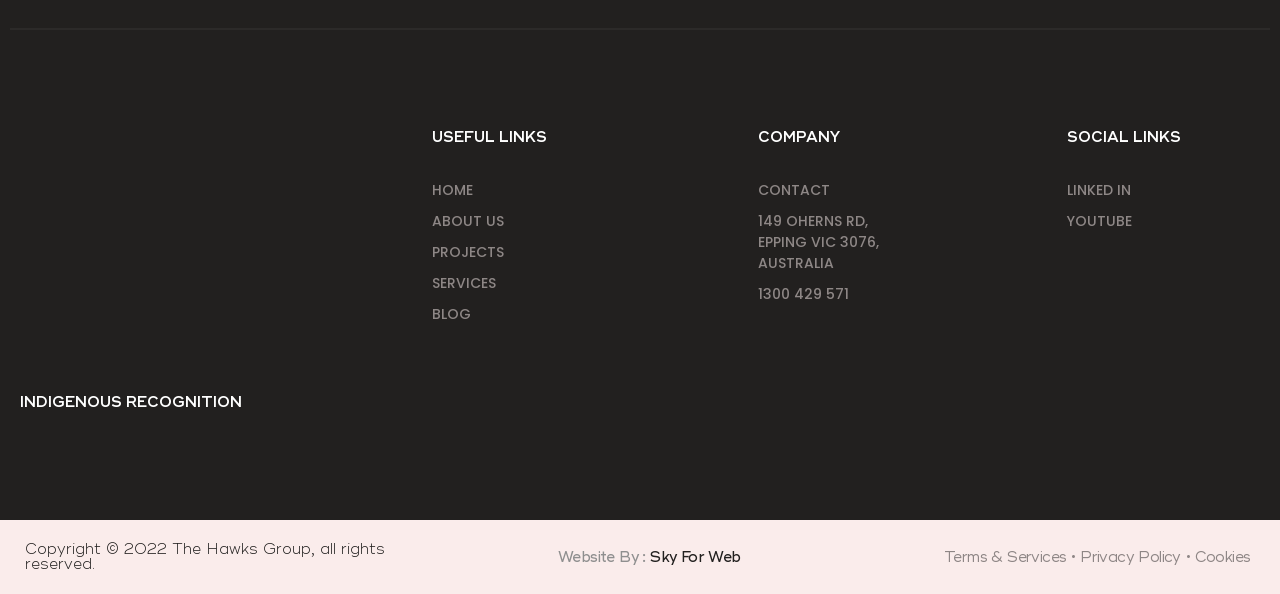Identify the bounding box coordinates of the area that should be clicked in order to complete the given instruction: "view services offered". The bounding box coordinates should be four float numbers between 0 and 1, i.e., [left, top, right, bottom].

None